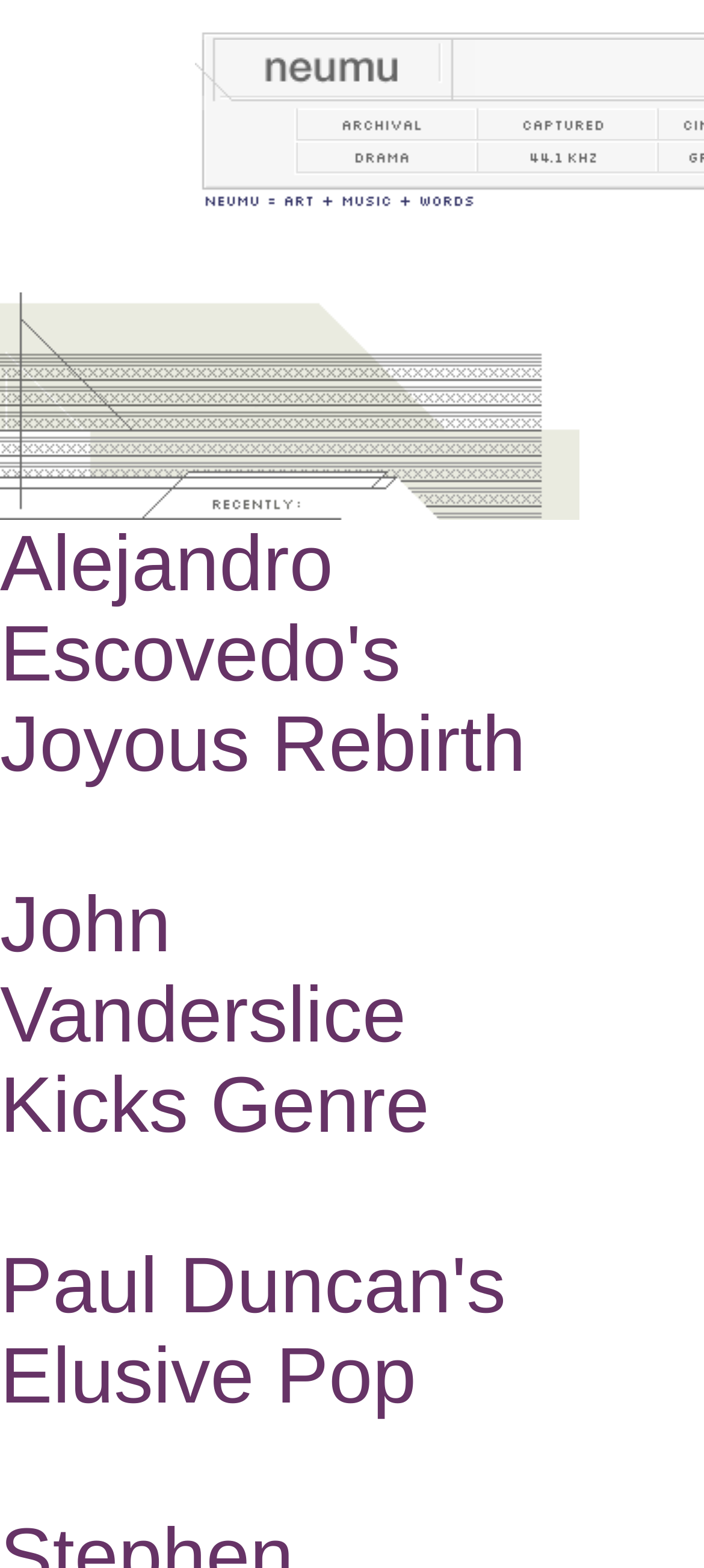Find the bounding box coordinates of the clickable element required to execute the following instruction: "view captured page". Provide the coordinates as four float numbers between 0 and 1, i.e., [left, top, right, bottom].

[0.679, 0.074, 0.931, 0.093]